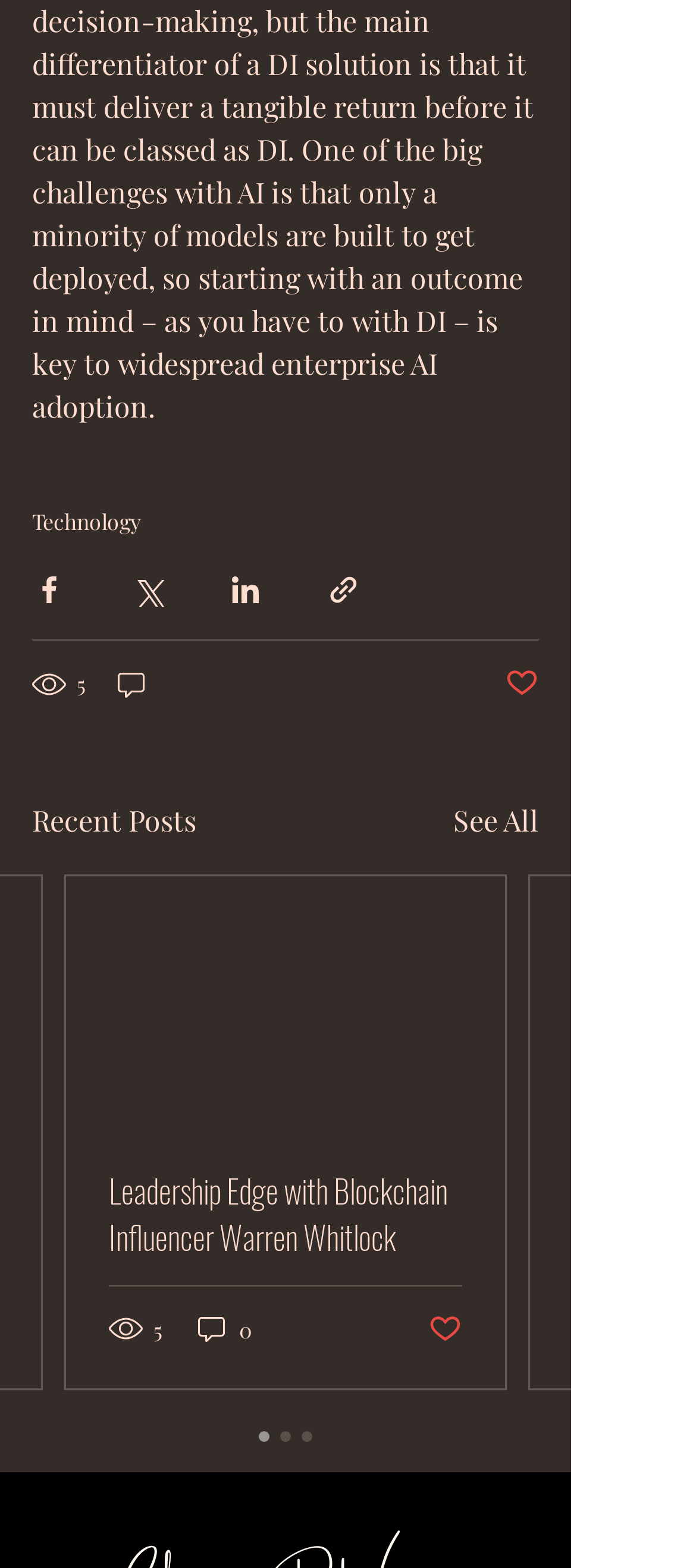What is the number of views for the first post?
Refer to the image and provide a detailed answer to the question.

I looked at the first post and found the text '5 views' which indicates the number of views for that post.